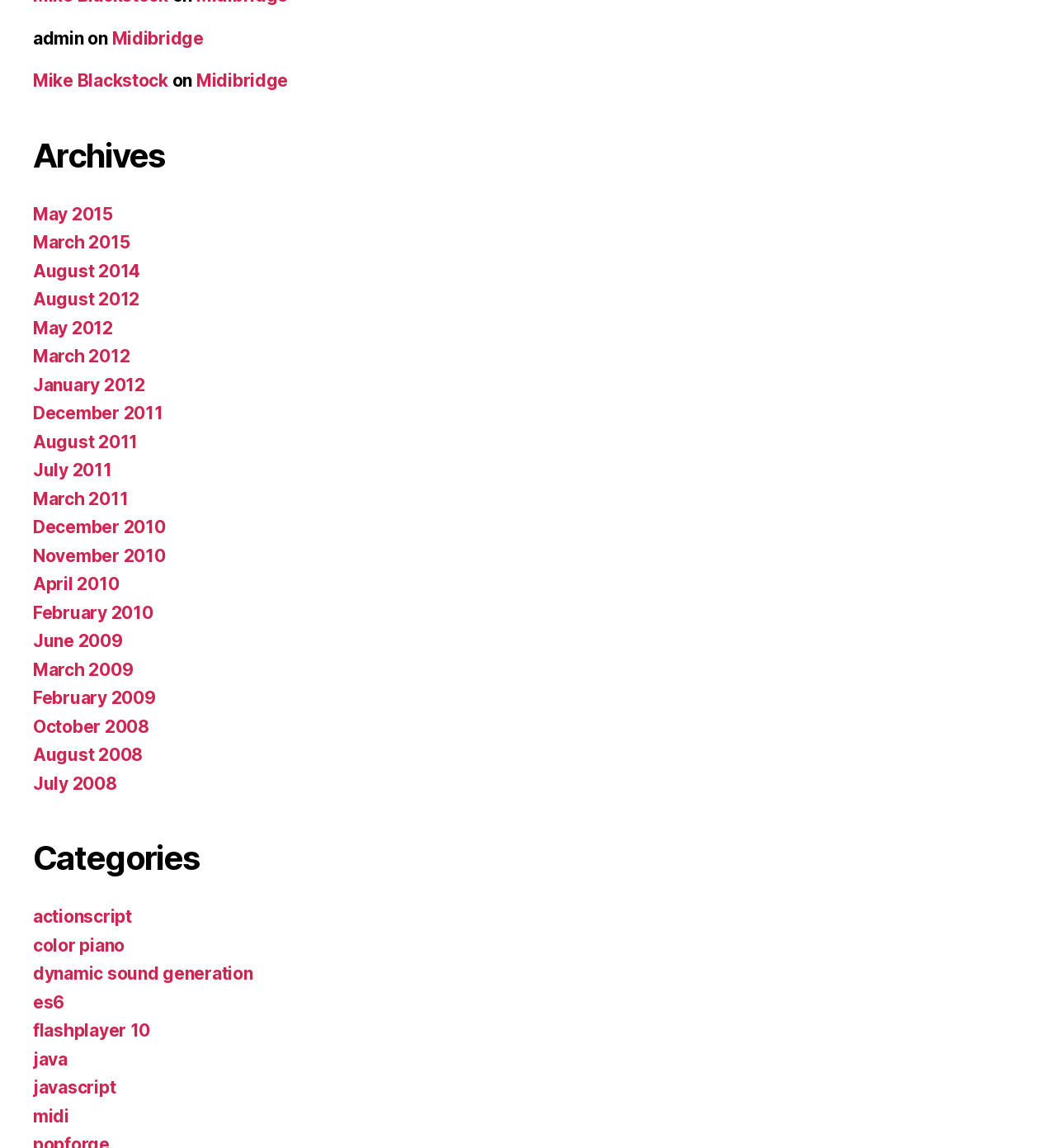Identify the bounding box coordinates of the region I need to click to complete this instruction: "explore actionscript category".

[0.031, 0.79, 0.125, 0.808]